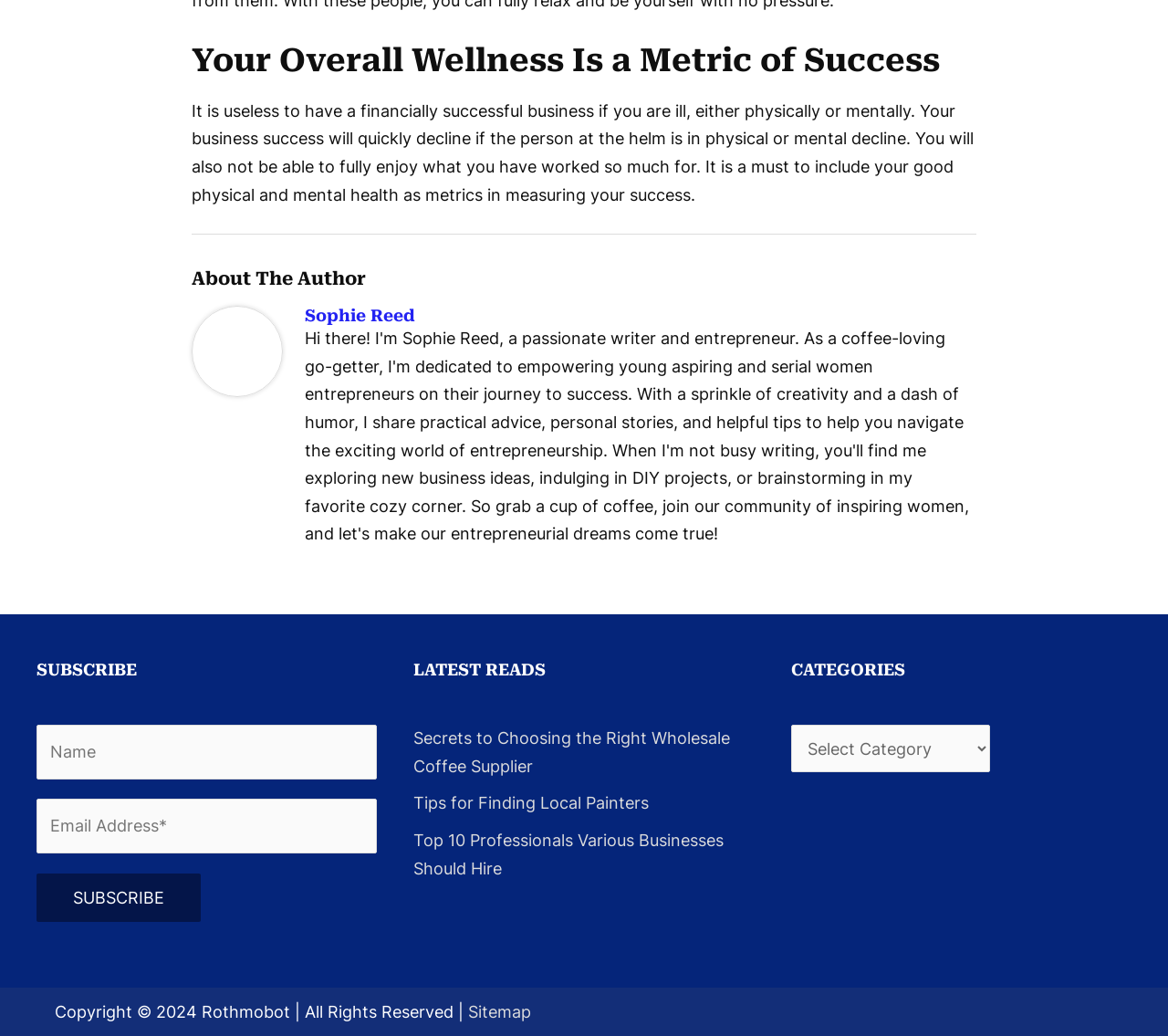Can you identify the bounding box coordinates of the clickable region needed to carry out this instruction: 'Read about the author'? The coordinates should be four float numbers within the range of 0 to 1, stated as [left, top, right, bottom].

[0.261, 0.295, 0.836, 0.314]